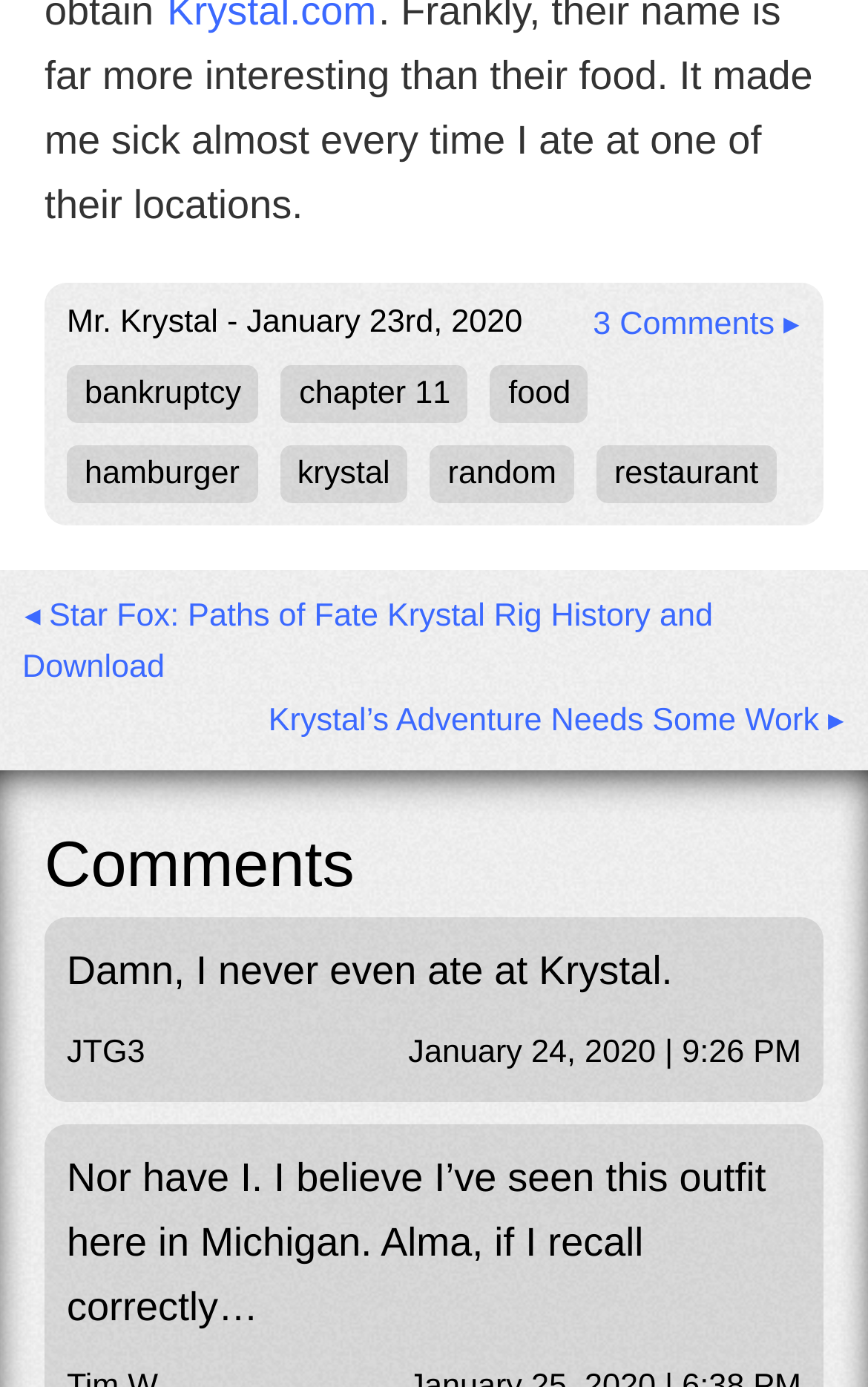Provide a brief response in the form of a single word or phrase:
How many links are there in the webpage?

9